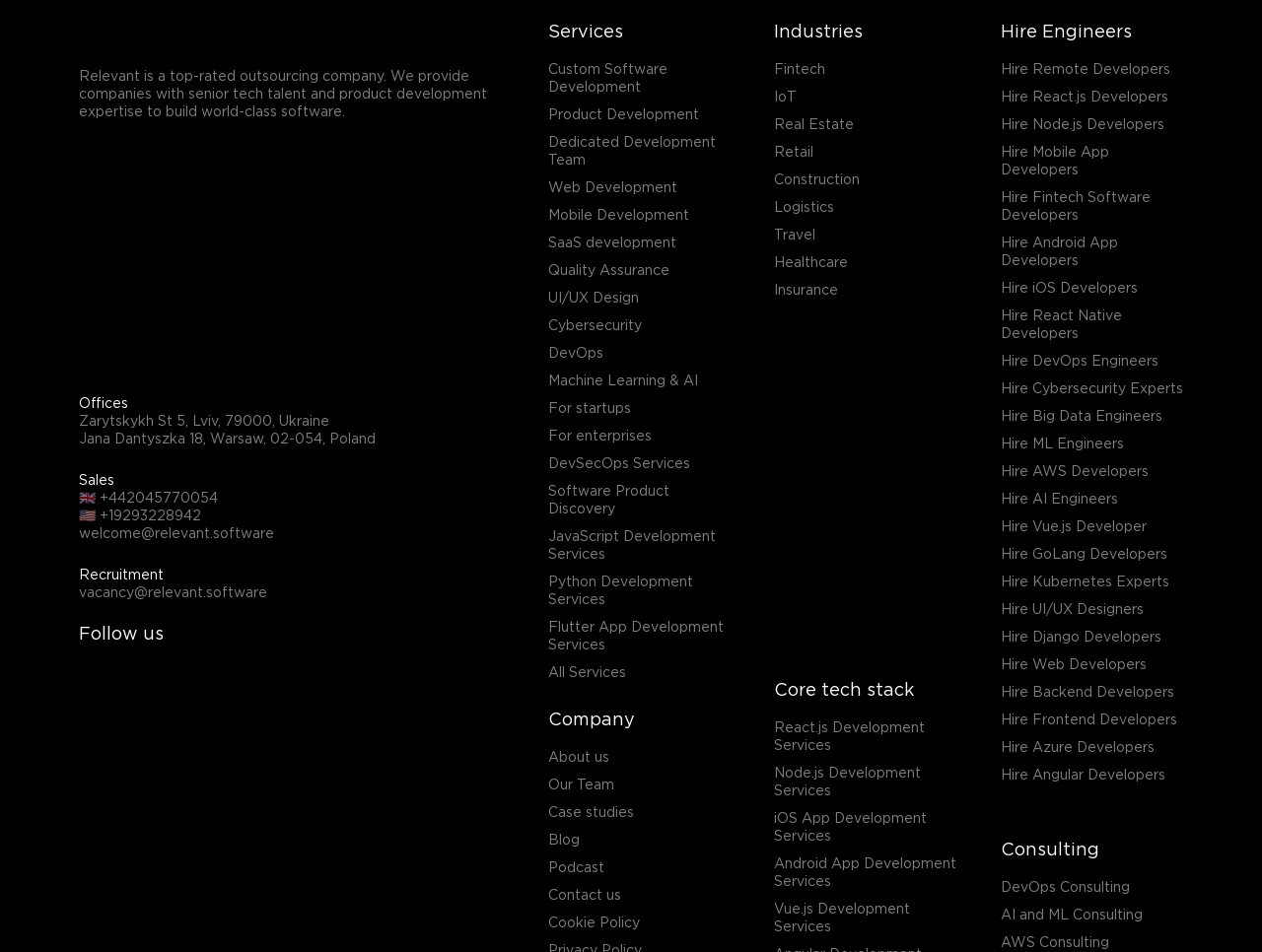Can you determine the bounding box coordinates of the area that needs to be clicked to fulfill the following instruction: "Learn about Company"?

[0.434, 0.79, 0.483, 0.802]